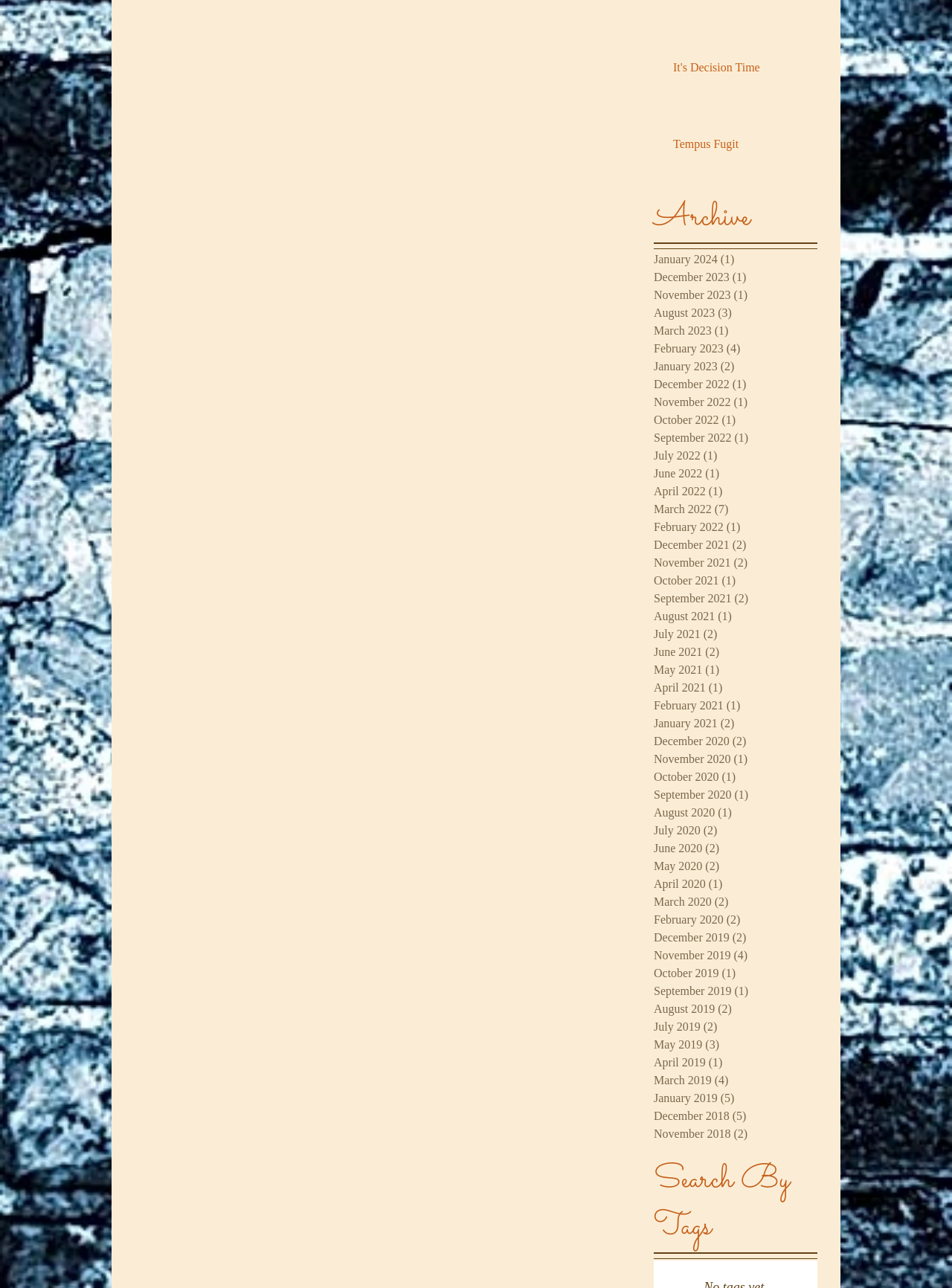Provide a brief response to the question using a single word or phrase: 
What is the first article title?

It's Decision Time